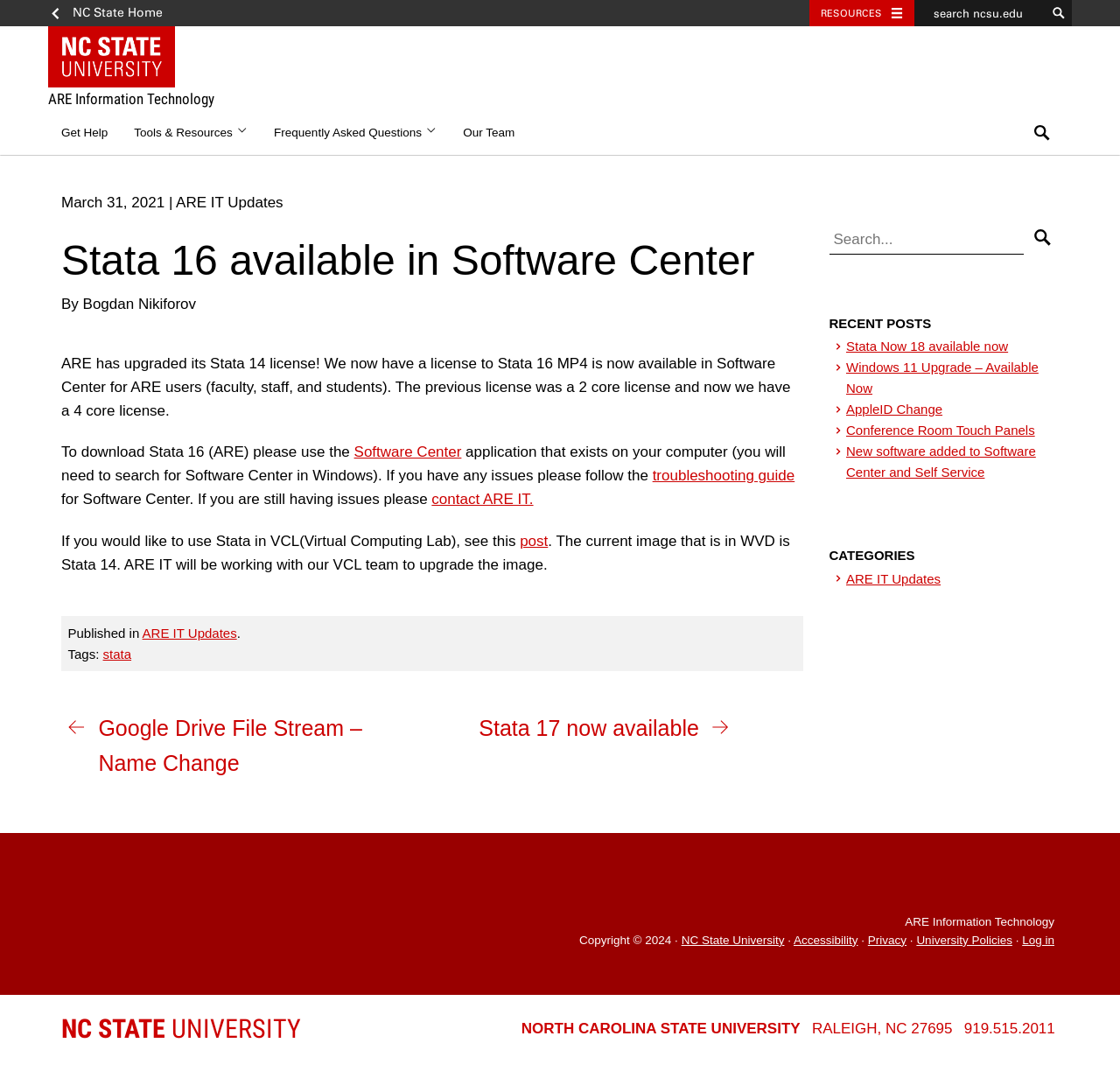Provide the bounding box coordinates of the UI element that matches the description: "name="search-submit" value="search"".

[0.934, 0.0, 0.957, 0.024]